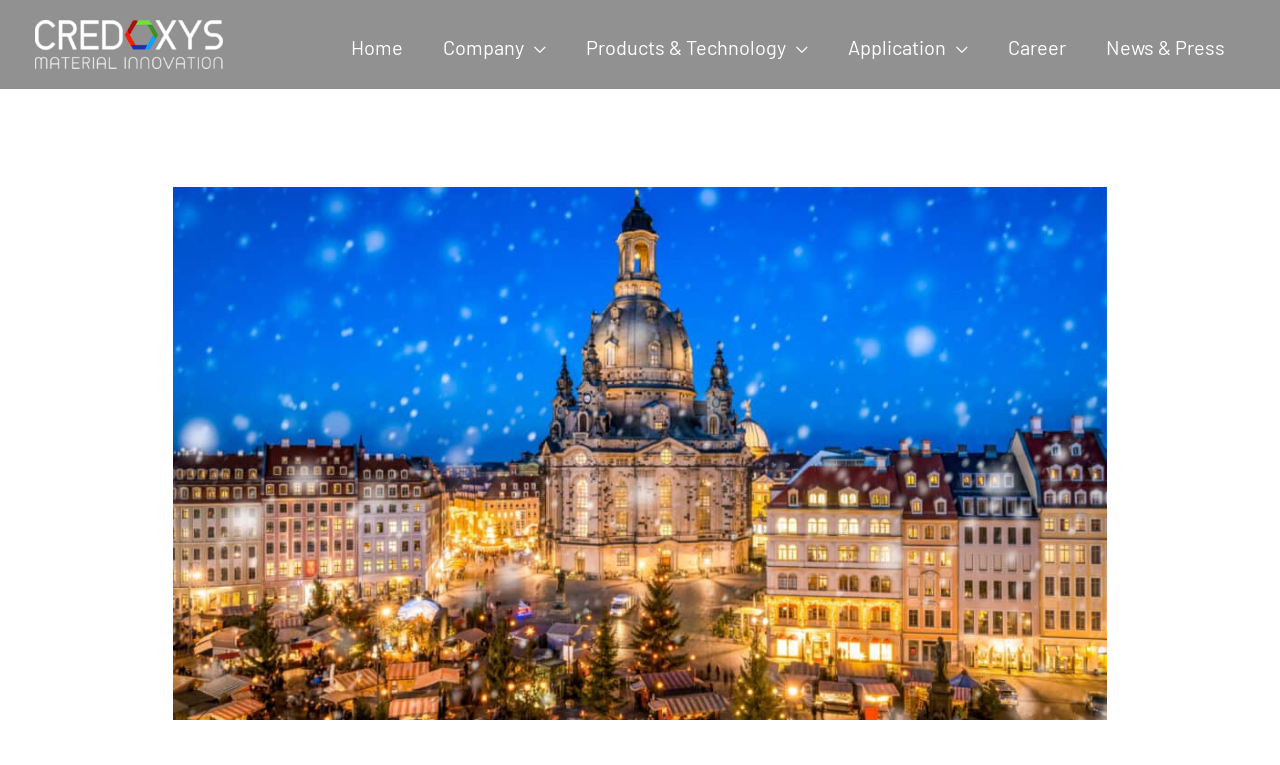Determine the coordinates of the bounding box for the clickable area needed to execute this instruction: "explore career opportunities".

[0.772, 0.036, 0.848, 0.086]